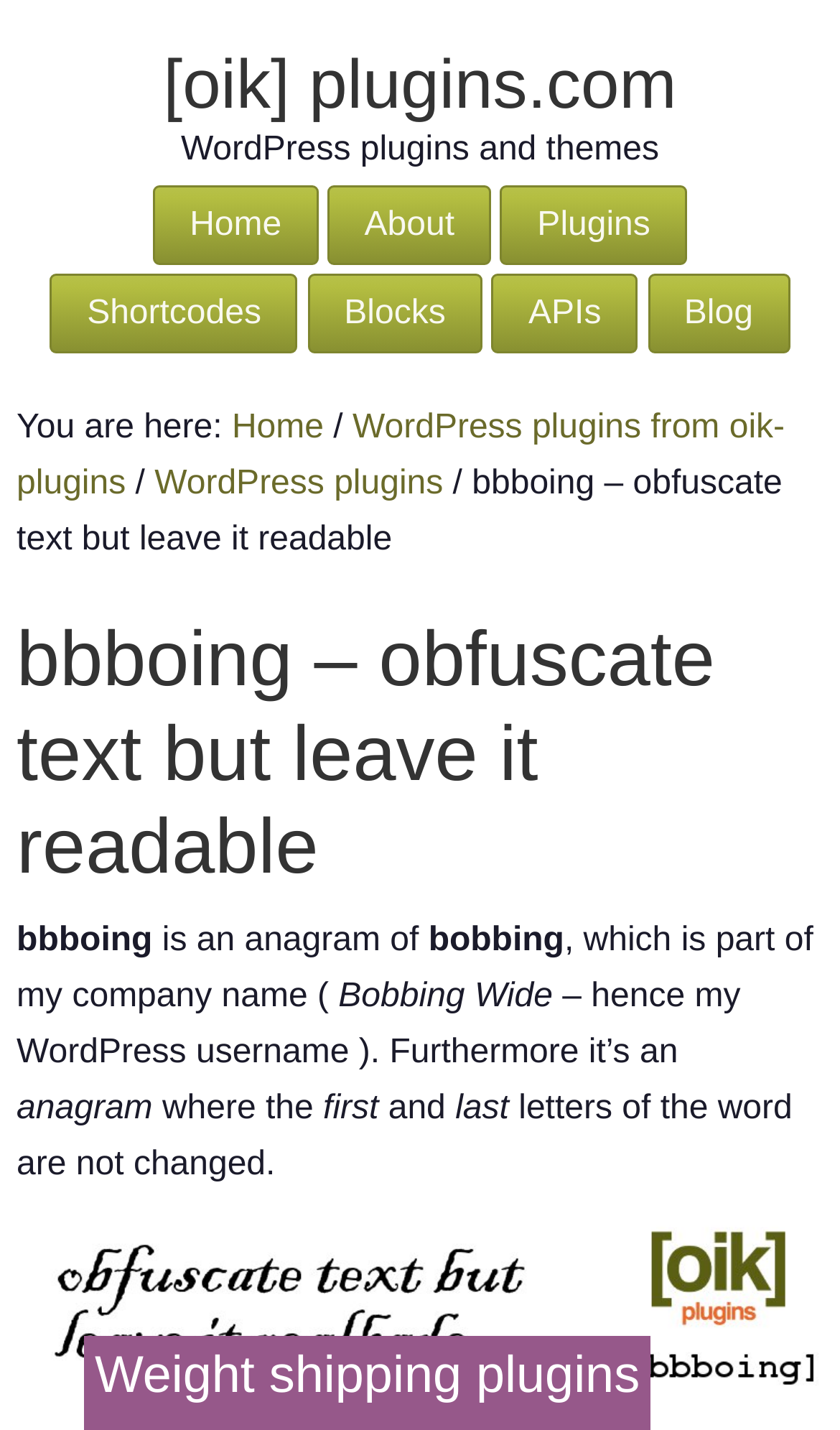Highlight the bounding box coordinates of the region I should click on to meet the following instruction: "Click on the 'Weight shipping plugins' heading".

[0.1, 0.935, 0.775, 0.985]